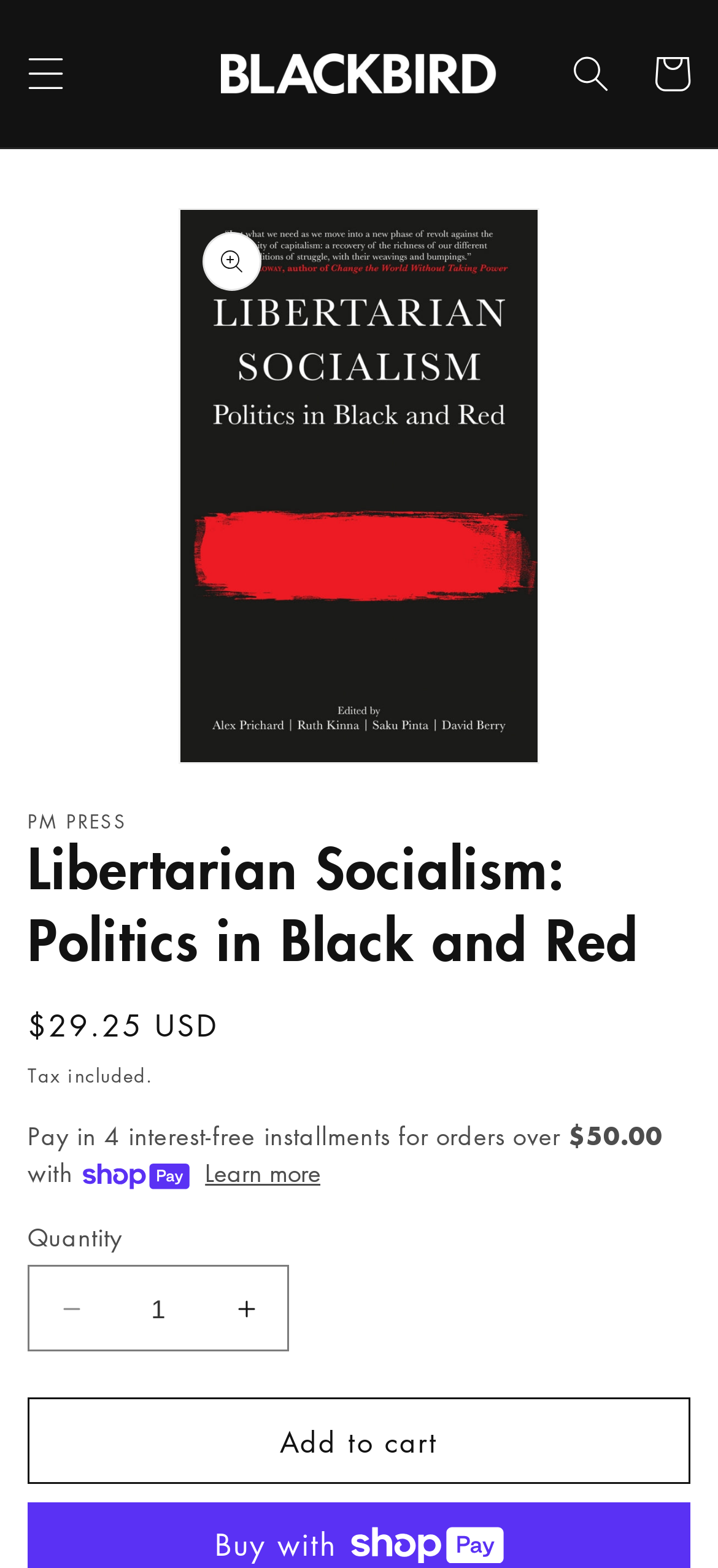Identify the bounding box coordinates of the region that needs to be clicked to carry out this instruction: "Add to cart". Provide these coordinates as four float numbers ranging from 0 to 1, i.e., [left, top, right, bottom].

[0.038, 0.892, 0.962, 0.947]